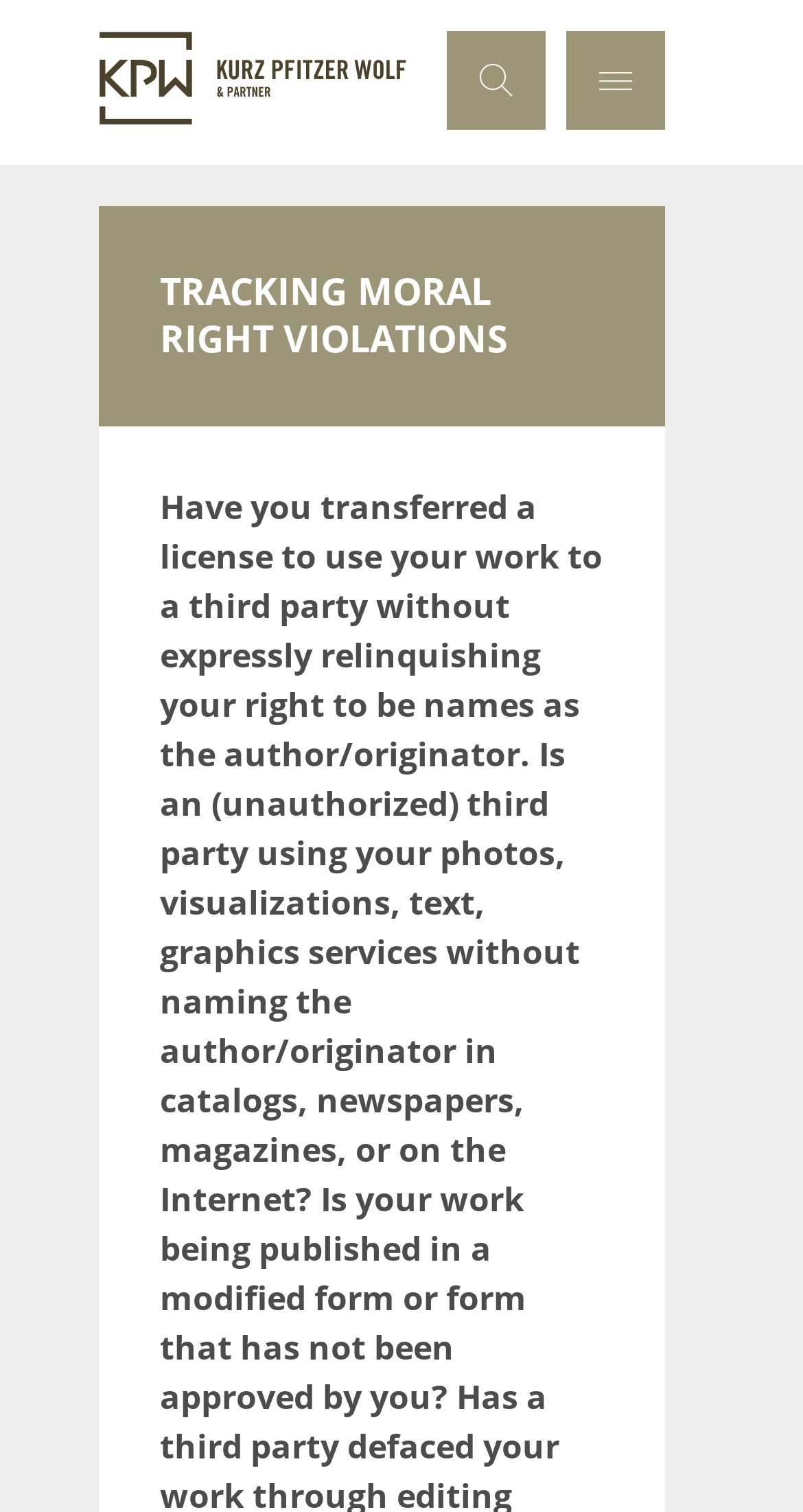Locate the heading on the webpage and return its text.

TRACKING MORAL RIGHT VIOLATIONS